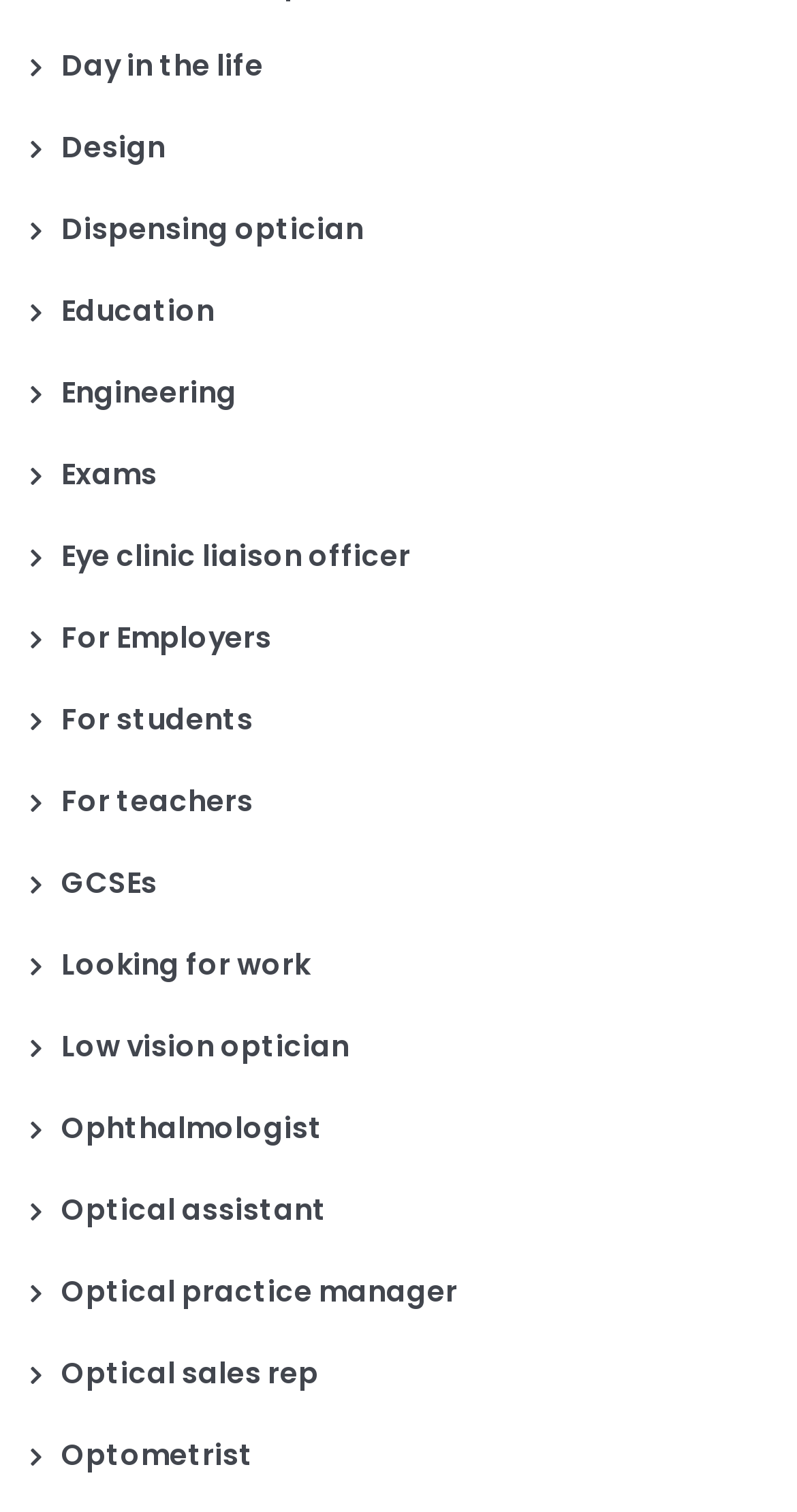Determine the bounding box coordinates of the area to click in order to meet this instruction: "Discover engineering opportunities".

[0.038, 0.246, 0.297, 0.273]